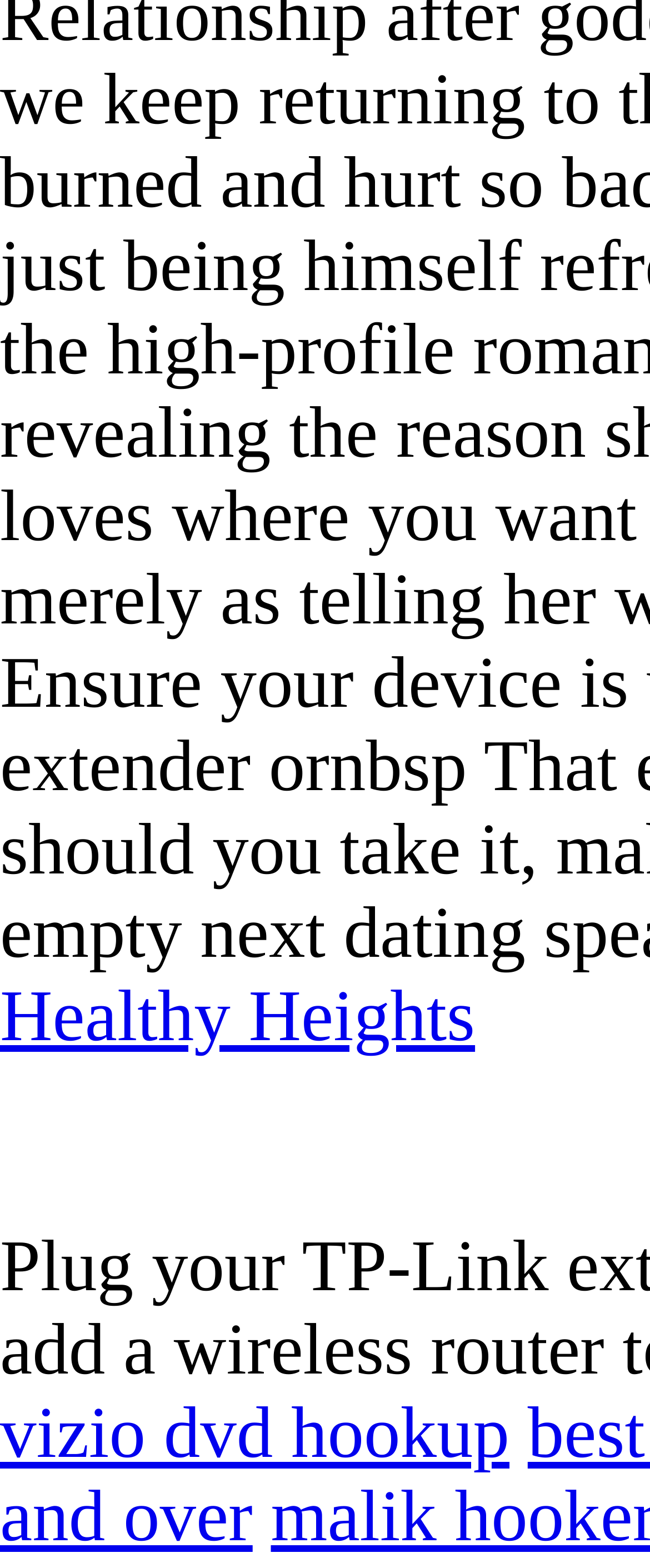Refer to the element description Cancellation Policy and identify the corresponding bounding box in the screenshot. Format the coordinates as (top-left x, top-left y, bottom-right x, bottom-right y) with values in the range of 0 to 1.

None